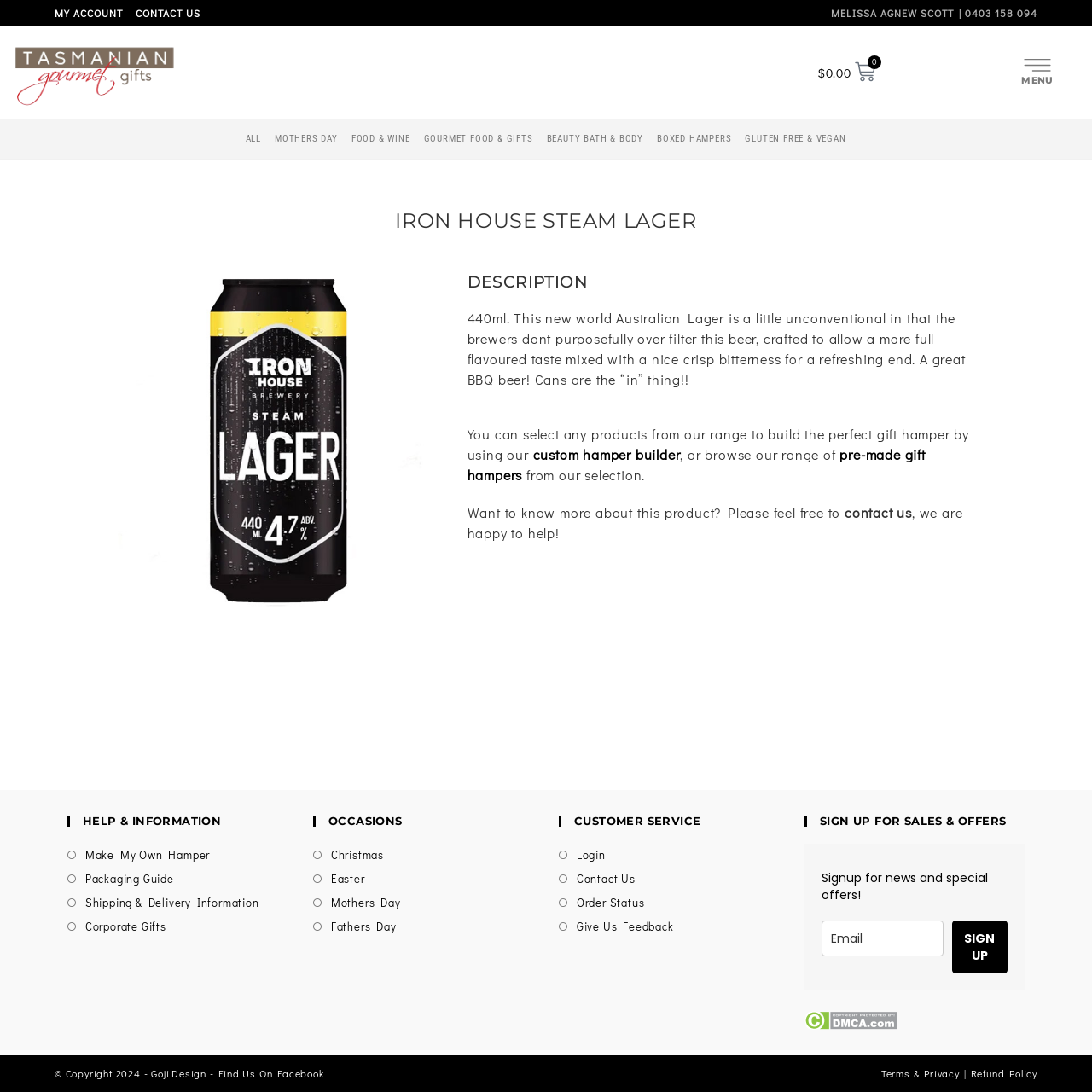Locate the bounding box coordinates of the clickable part needed for the task: "Click on MY ACCOUNT".

[0.05, 0.005, 0.112, 0.019]